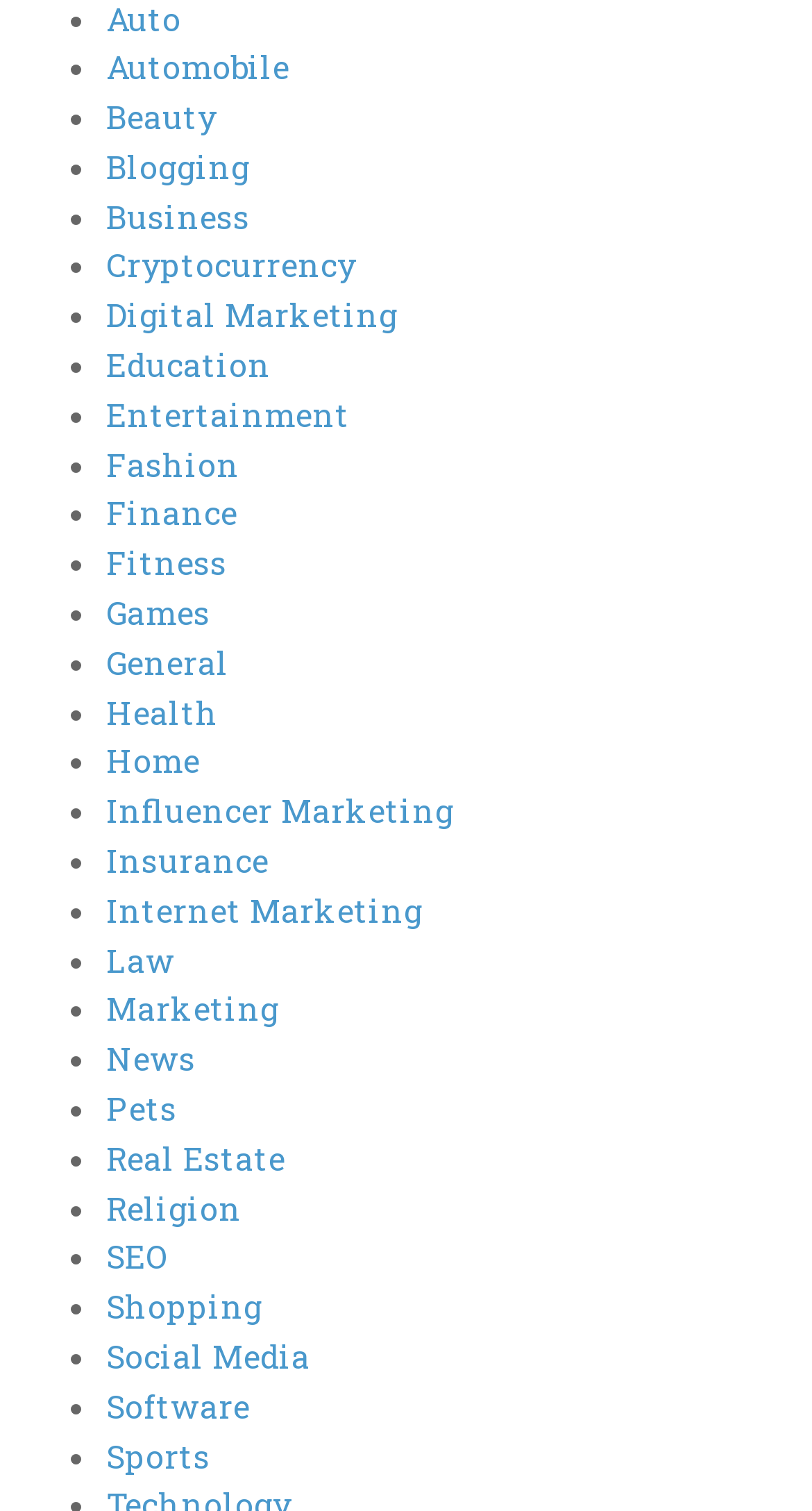Please give a succinct answer to the question in one word or phrase:
How many categories start with the letter 'S'?

3